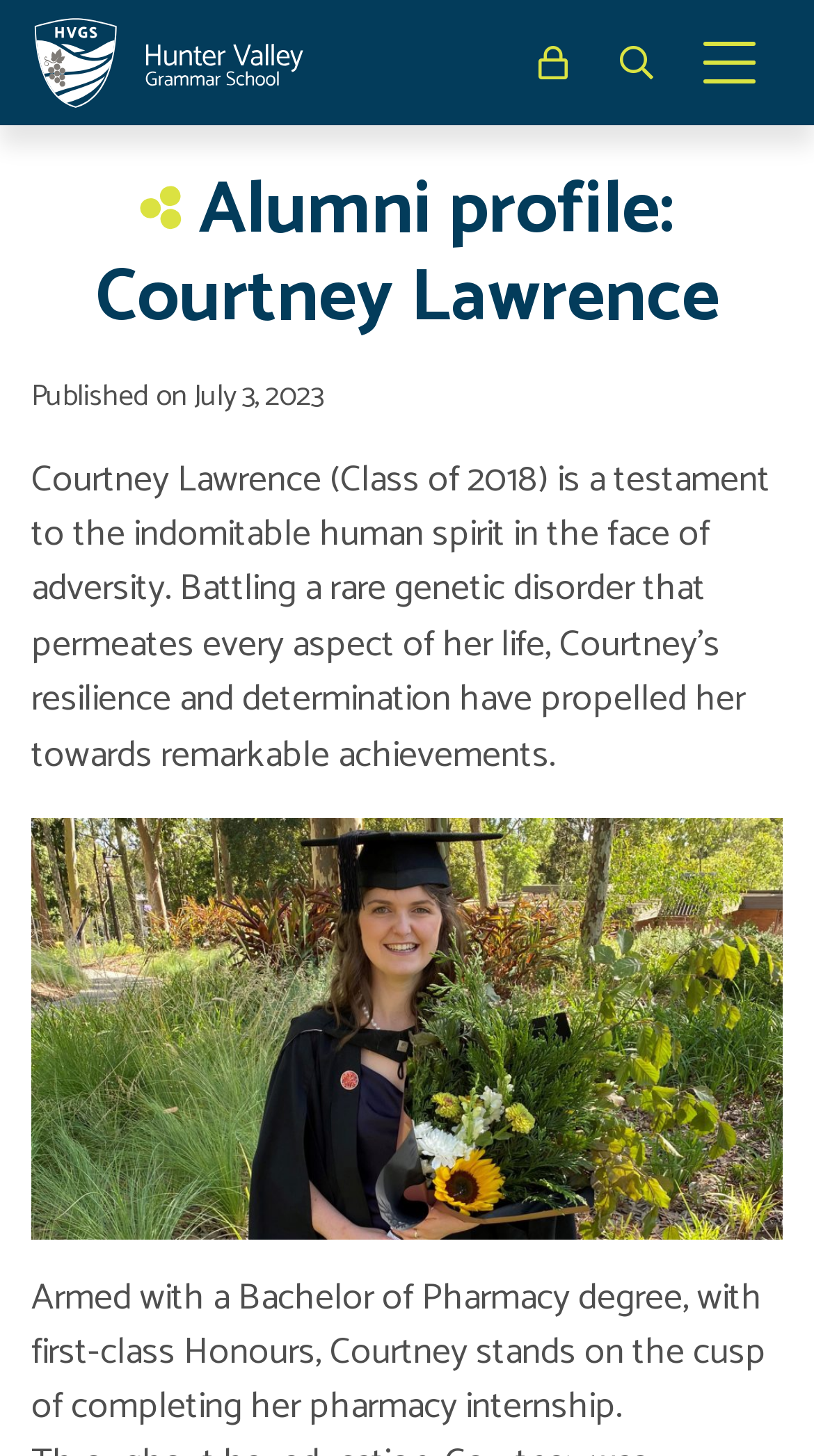Determine the bounding box coordinates of the section to be clicked to follow the instruction: "Click the Hunter Valley Grammar School logo". The coordinates should be given as four float numbers between 0 and 1, formatted as [left, top, right, bottom].

[0.041, 0.011, 0.374, 0.074]